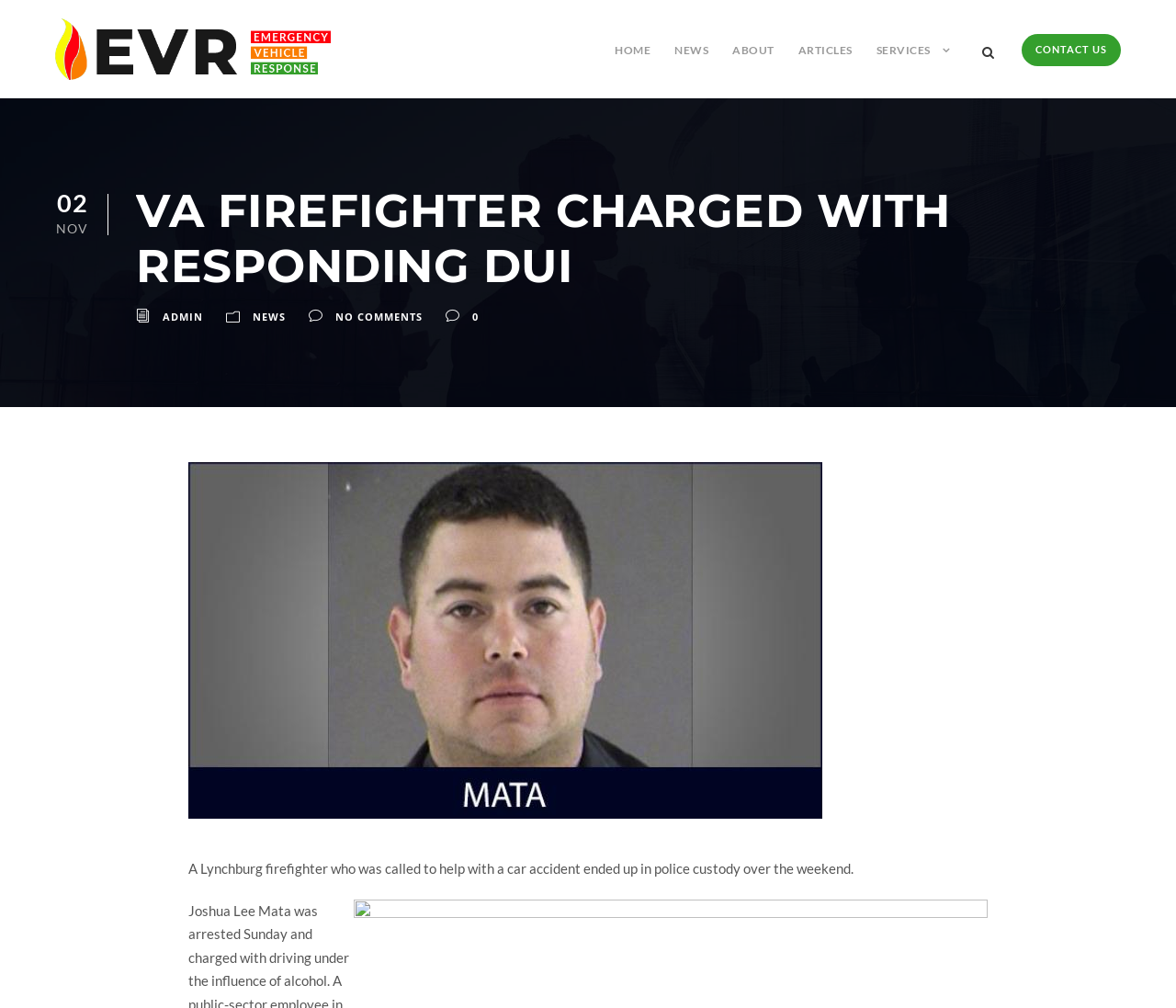Can you find the bounding box coordinates for the element that needs to be clicked to execute this instruction: "view the image"? The coordinates should be given as four float numbers between 0 and 1, i.e., [left, top, right, bottom].

[0.16, 0.459, 0.699, 0.812]